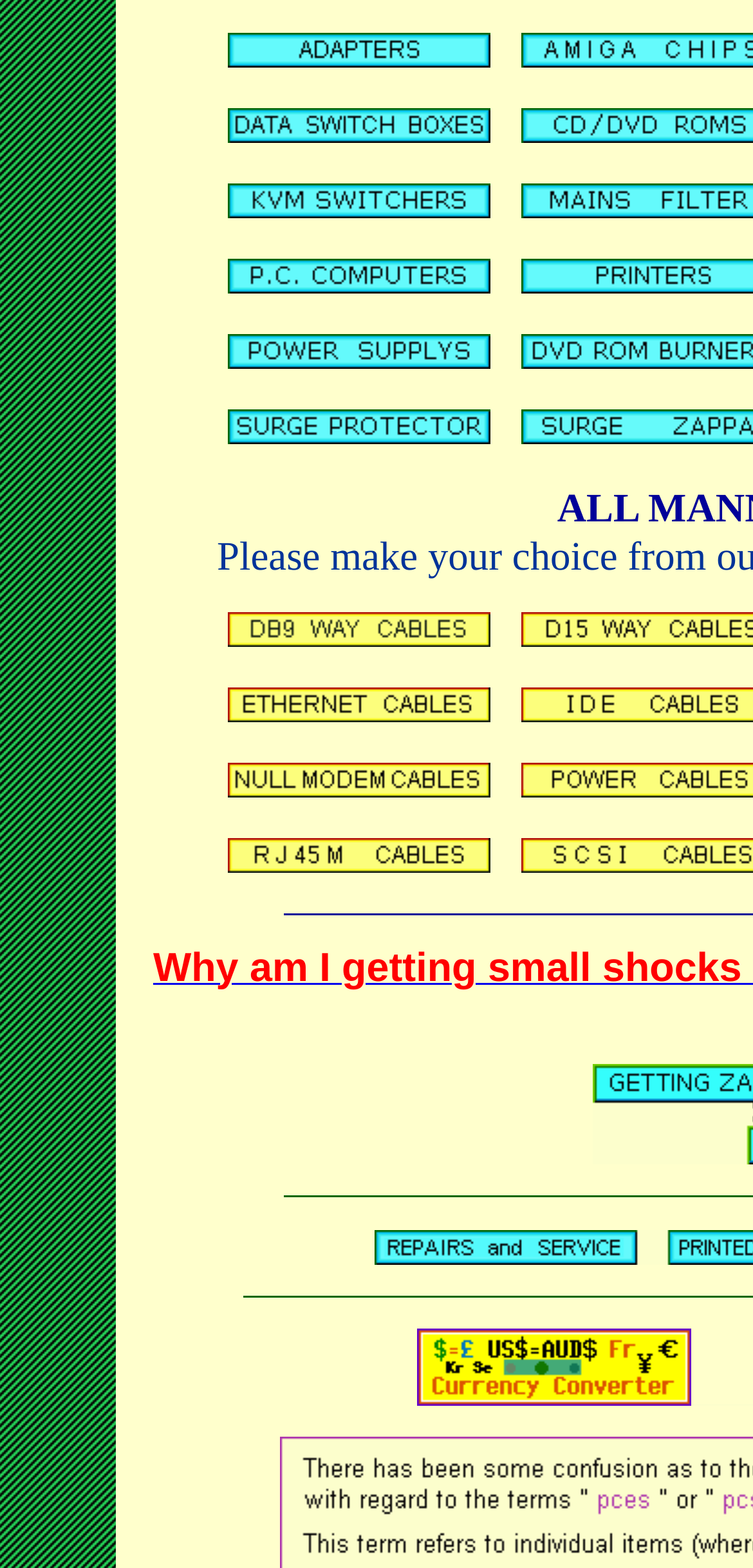Can you specify the bounding box coordinates for the region that should be clicked to fulfill this instruction: "Go to the Adapters page".

[0.303, 0.027, 0.651, 0.048]